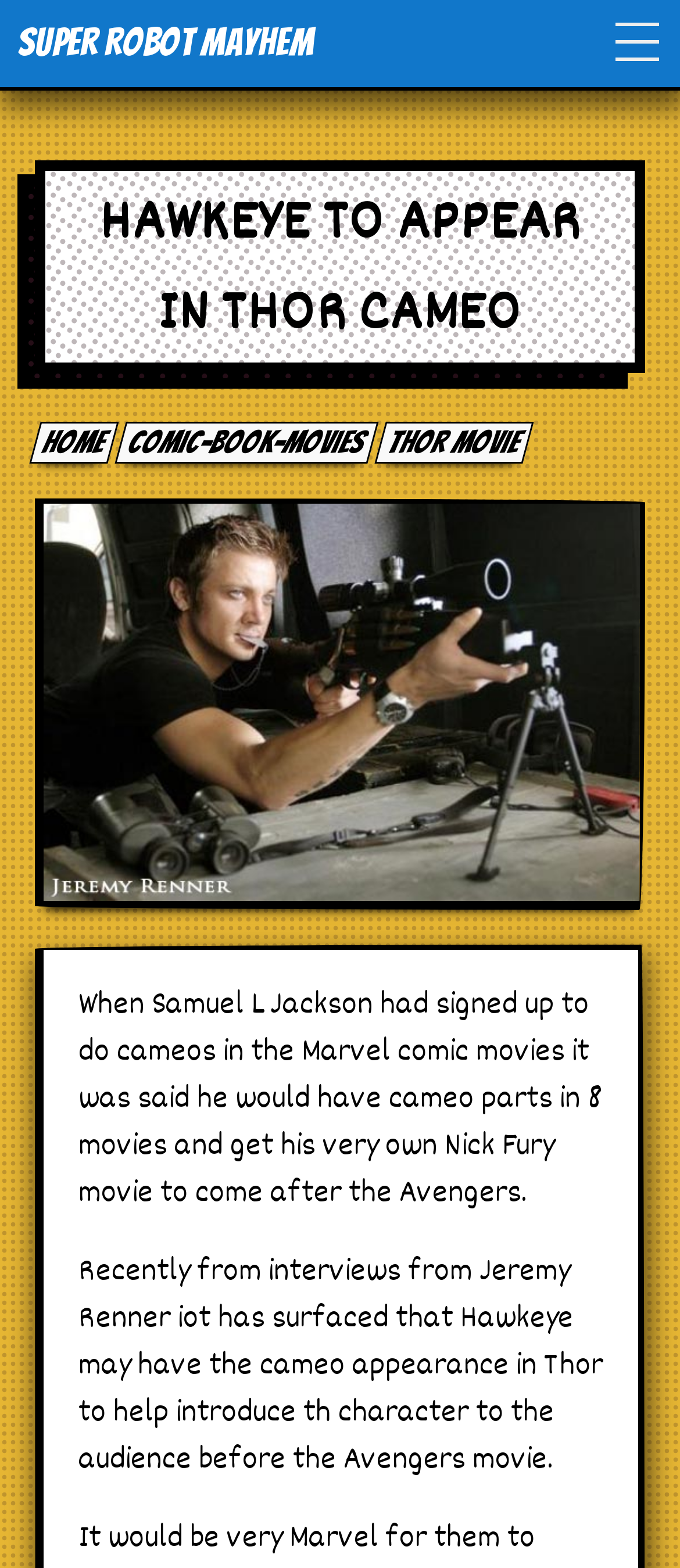Could you highlight the region that needs to be clicked to execute the instruction: "Click on the link to go to the Home page"?

[0.026, 0.071, 0.974, 0.116]